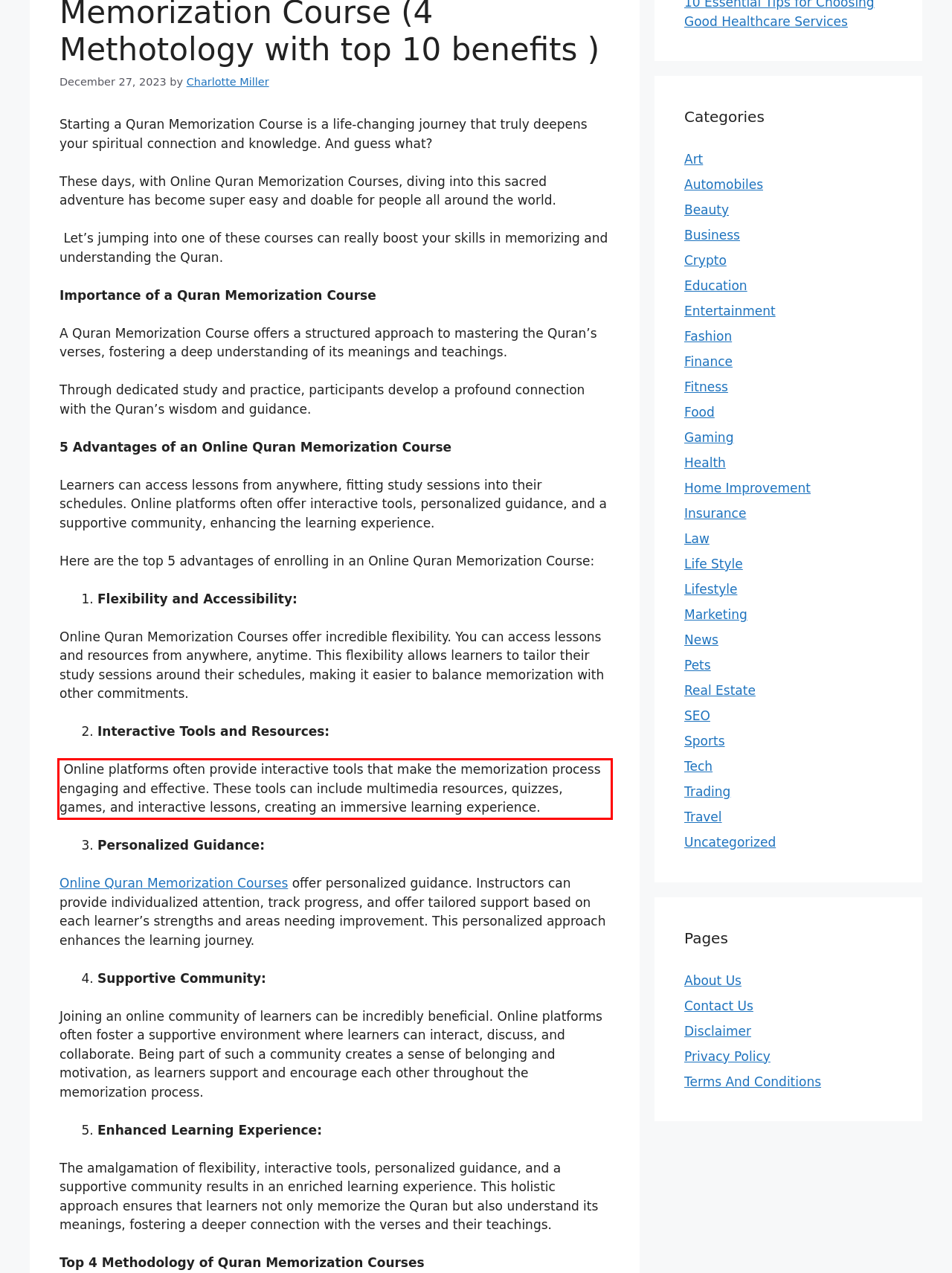There is a UI element on the webpage screenshot marked by a red bounding box. Extract and generate the text content from within this red box.

Online platforms often provide interactive tools that make the memorization process engaging and effective. These tools can include multimedia resources, quizzes, games, and interactive lessons, creating an immersive learning experience.